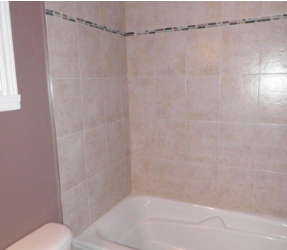What type of tiles are on the walls?
Please provide a comprehensive and detailed answer to the question.

According to the caption, the walls are 'adorned with light cream-colored tiles', which suggests that the type of tiles on the walls are light cream-colored.